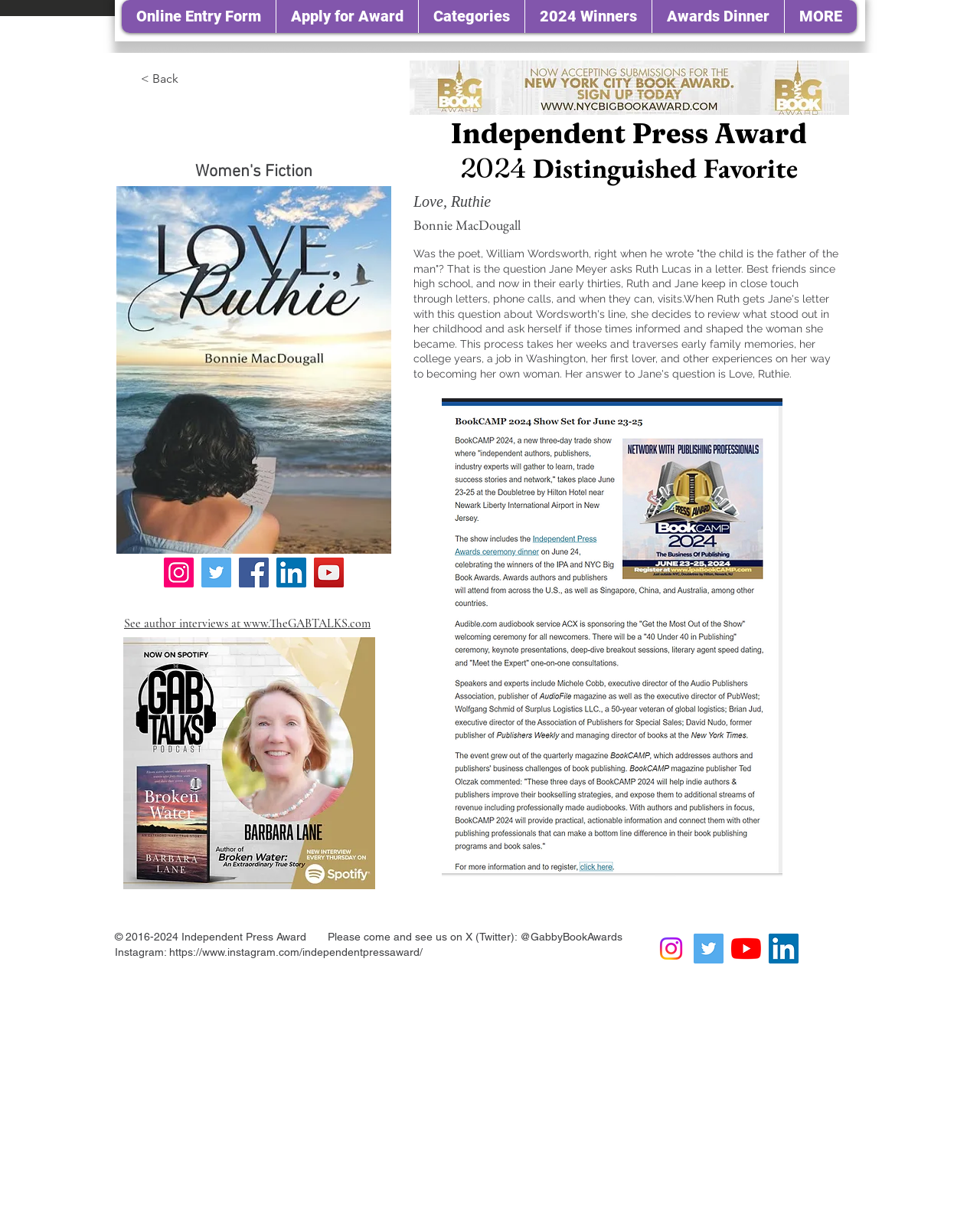Determine the bounding box coordinates of the area to click in order to meet this instruction: "Click on the LA'ELLES link".

None